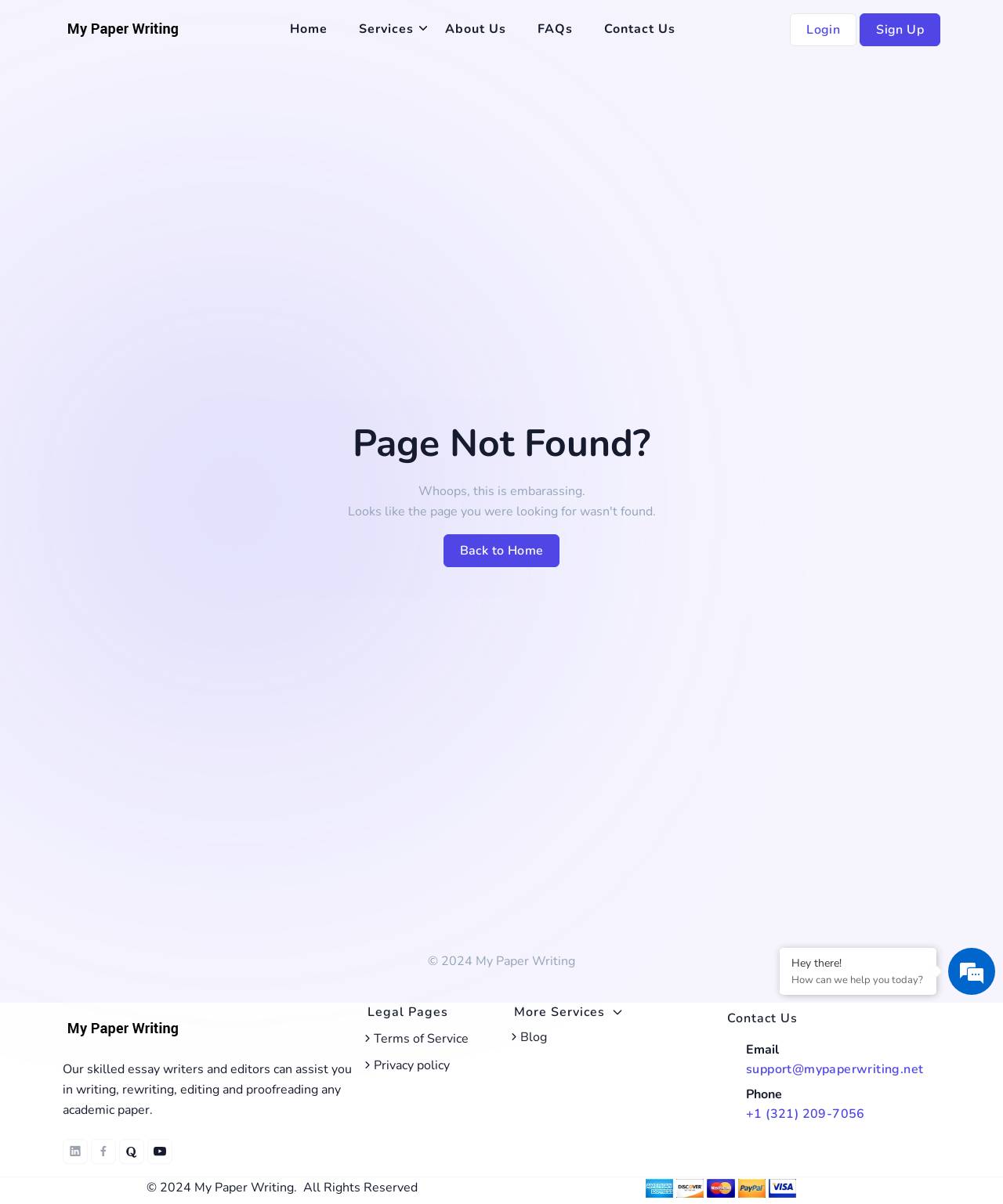Describe all visible elements and their arrangement on the webpage.

This webpage appears to be a terms of service page for a paper writing service called "My Paper Writing". At the top of the page, there are several links to different sections of the website, including "Home", "Services", "About Us", "FAQs", and "Contact Us". 

Below these links, there is a heading that reads "Page Not Found?" and a message that says "Whoops, this is embarrassing." There is also a link to "Back to Home" below this message.

On the left side of the page, there is a section that promotes the services of the company, with a link to "essay writer" and an image associated with it. Below this, there is a paragraph of text that describes the services offered by the company's essay writers and editors.

Further down the page, there are several links to social media platforms, including LinkedIn, Facebook, and others. There is also a section labeled "Legal Pages" that contains links to the company's terms of service and privacy policy.

On the right side of the page, there is a section labeled "Contact Us" that contains the company's email address and phone number. Below this, there is a section that displays the company's accepted payment methods, including American Express, Discover, Mastercard, PayPal, and Visa.

At the very bottom of the page, there is a copyright notice that reads "© 2024 My Paper Writing. All Rights Reserved".